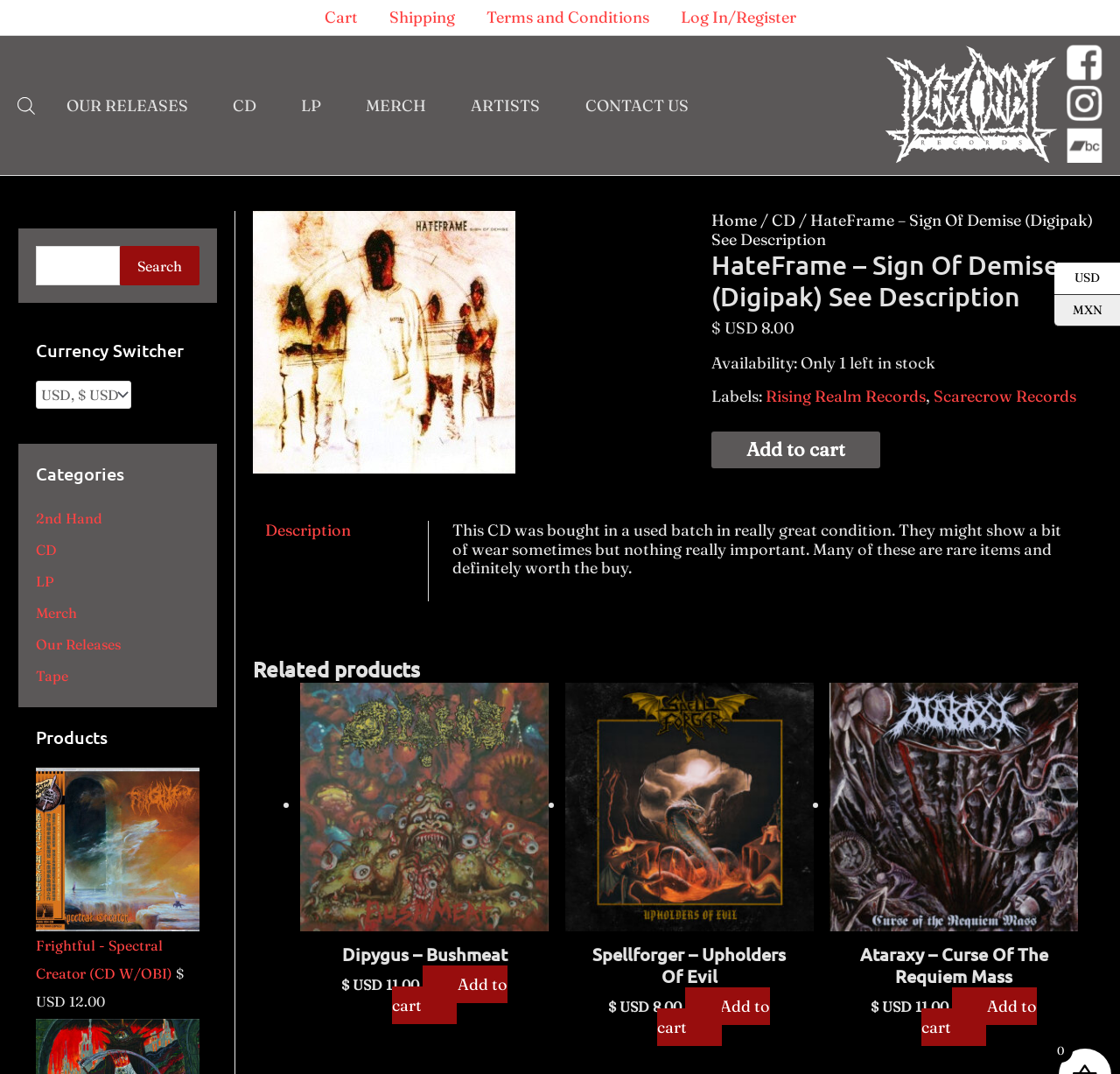Bounding box coordinates should be in the format (top-left x, top-left y, bottom-right x, bottom-right y) and all values should be floating point numbers between 0 and 1. Determine the bounding box coordinate for the UI element described as: Tape

[0.032, 0.621, 0.061, 0.637]